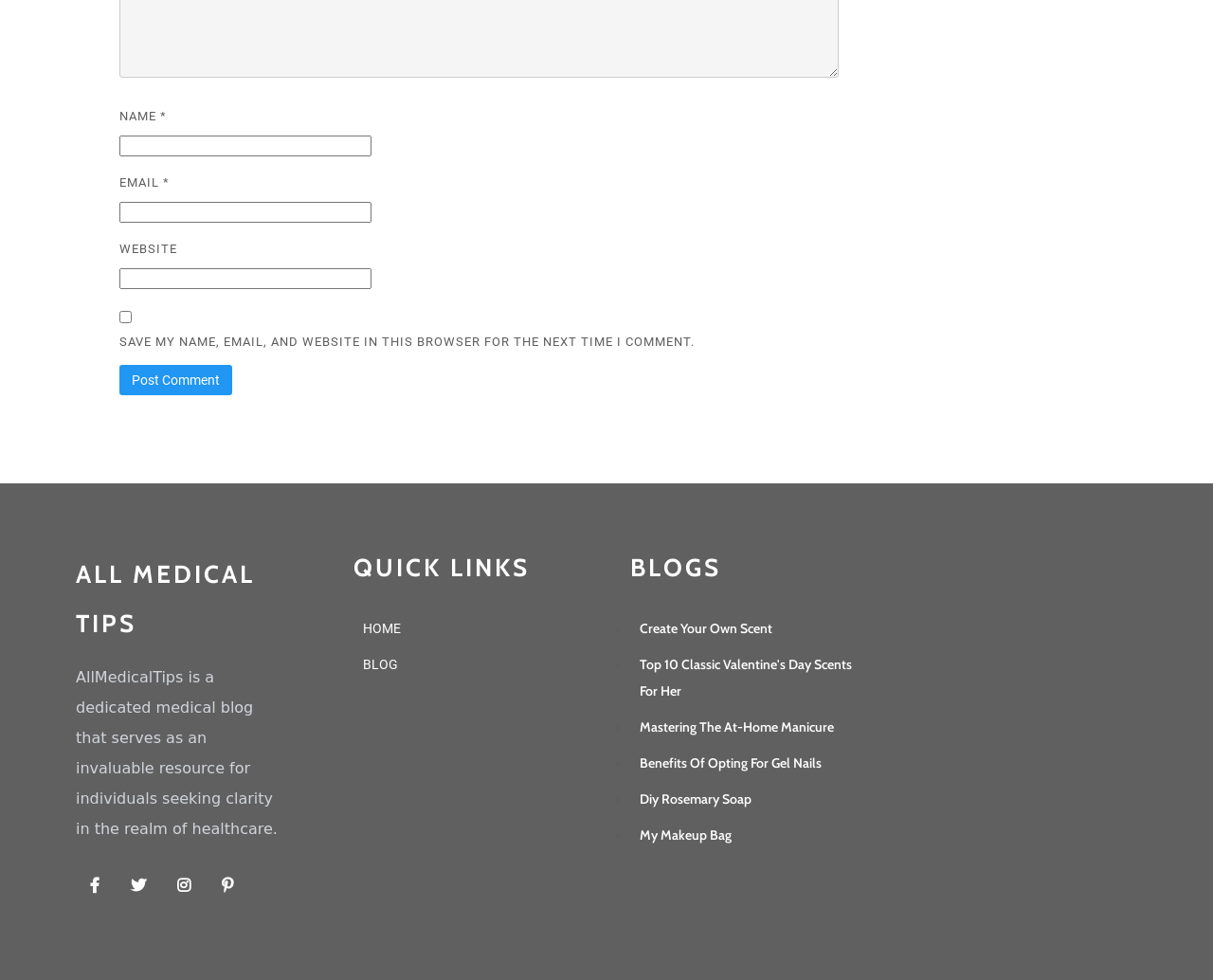Identify the bounding box of the HTML element described here: "All Medical Tips". Provide the coordinates as four float numbers between 0 and 1: [left, top, right, bottom].

[0.062, 0.561, 0.252, 0.662]